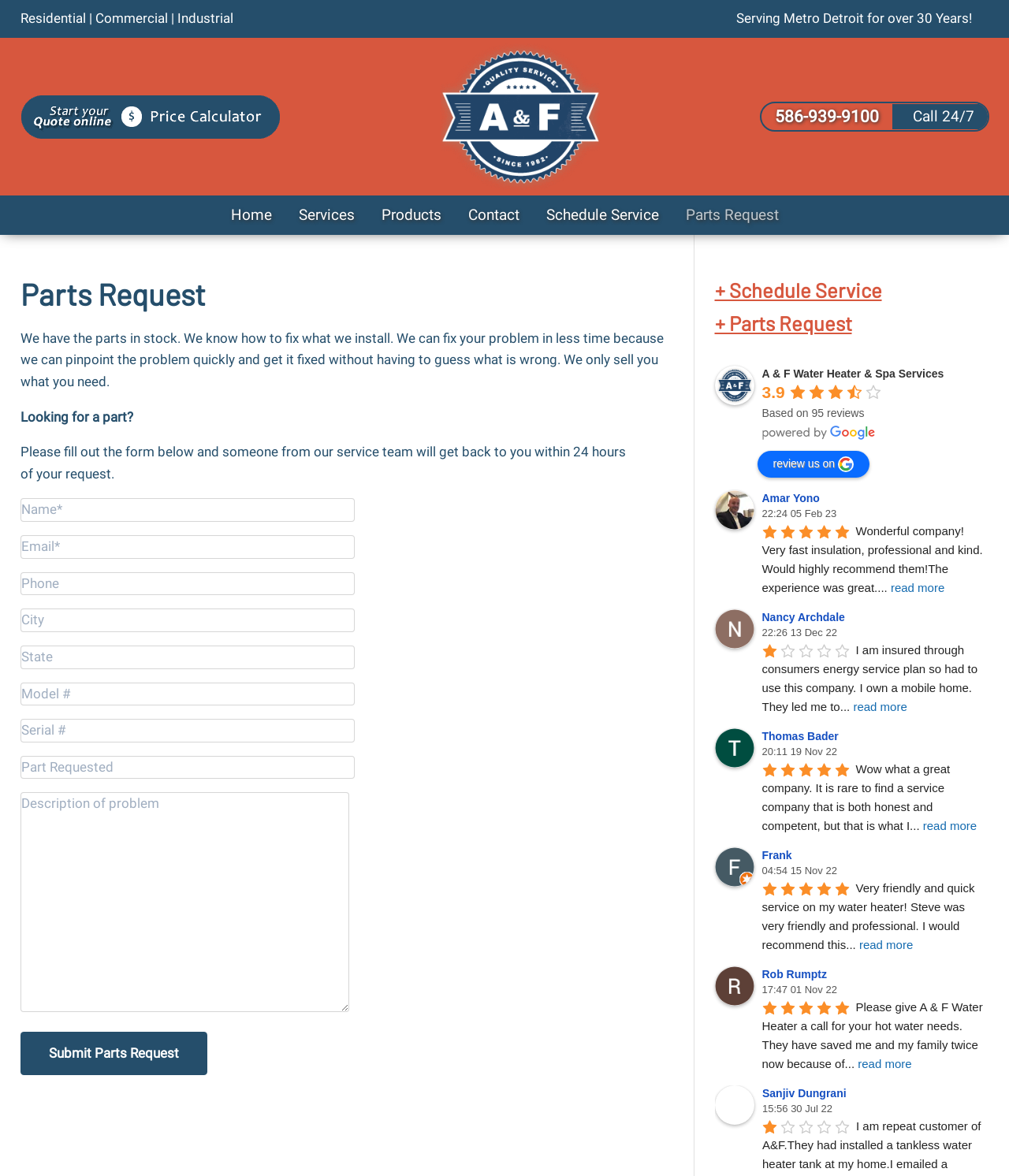Please find the bounding box coordinates of the element that must be clicked to perform the given instruction: "Click the 'Schedule Service' link". The coordinates should be four float numbers from 0 to 1, i.e., [left, top, right, bottom].

[0.541, 0.166, 0.679, 0.2]